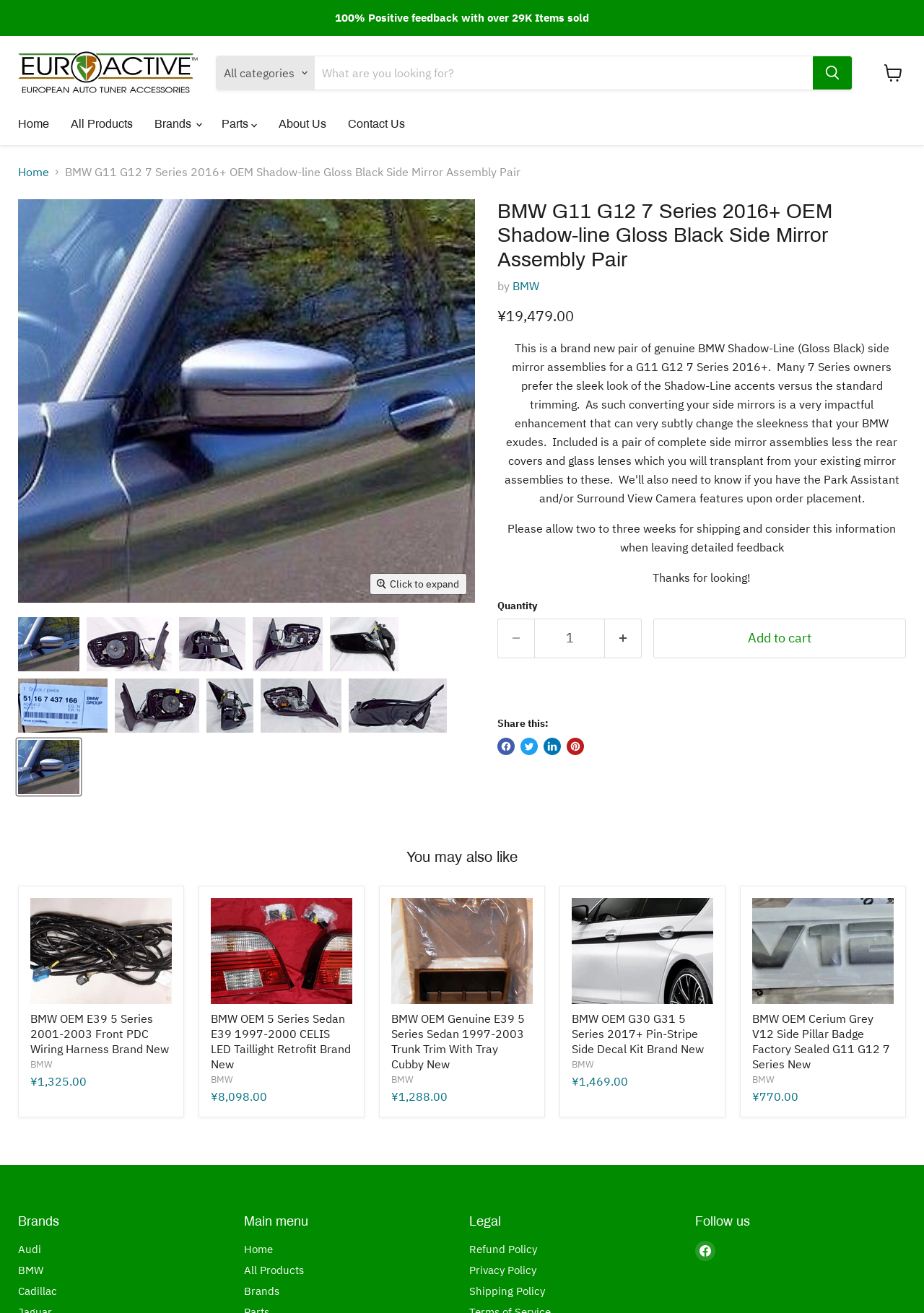Respond to the question below with a single word or phrase: How many weeks does shipping take?

Two to three weeks